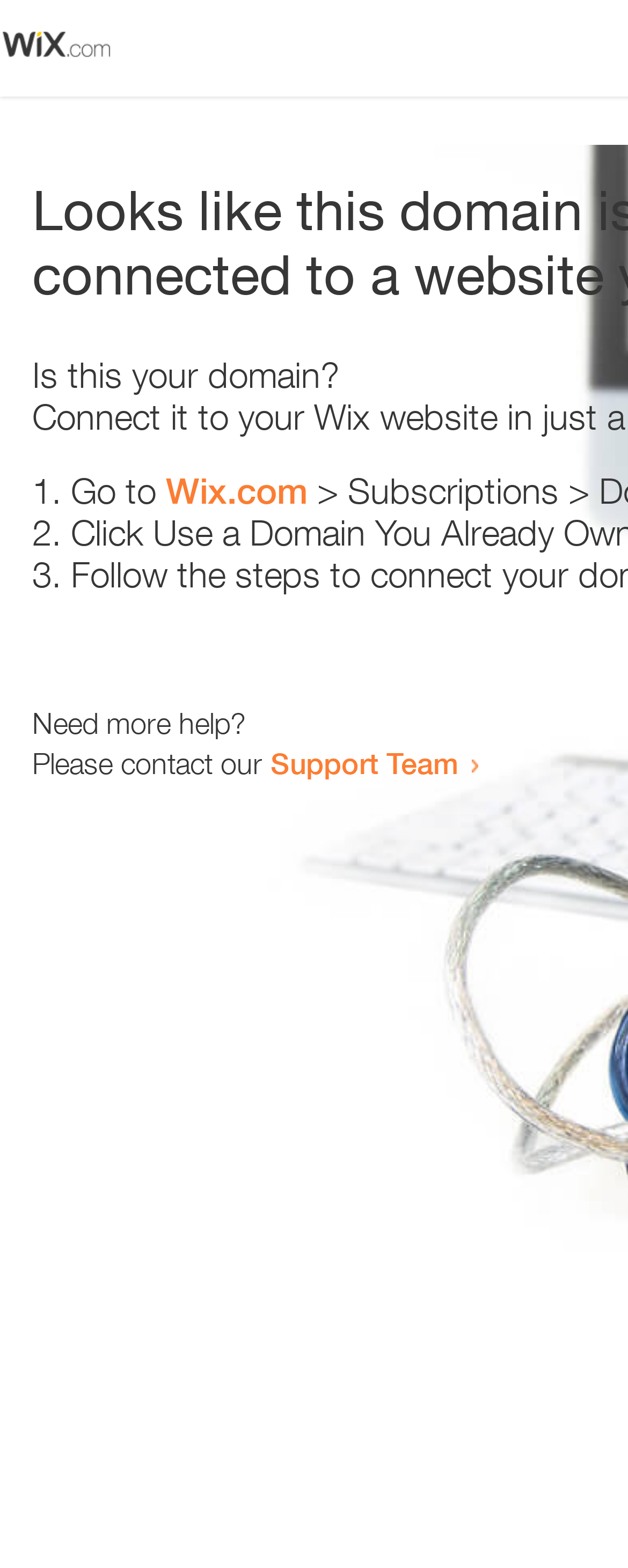Provide a short answer to the following question with just one word or phrase: Is there an image on the webpage?

Yes